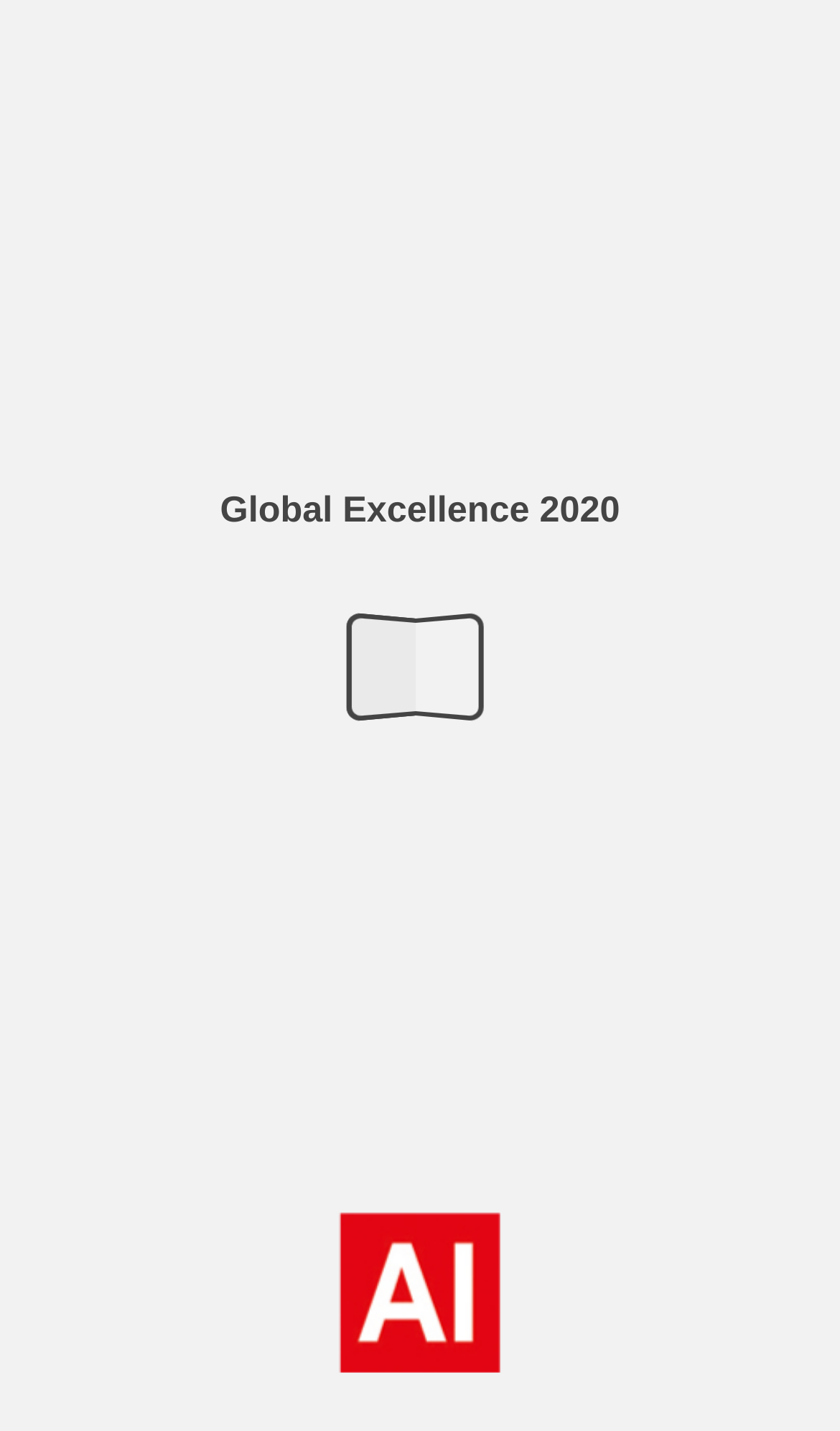What is the orientation of the top menu bar?
Please answer using one word or phrase, based on the screenshot.

horizontal